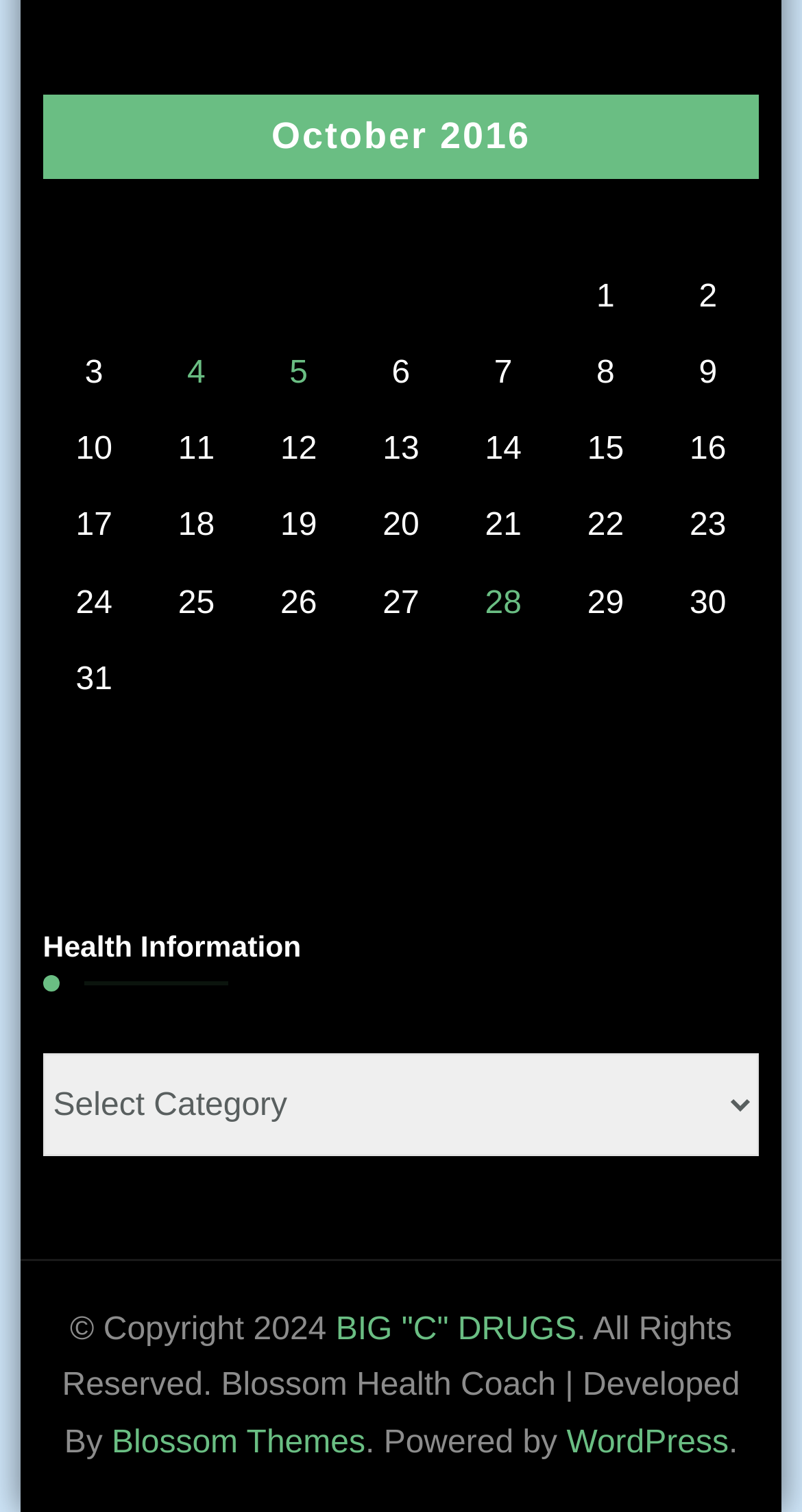Please predict the bounding box coordinates (top-left x, top-left y, bottom-right x, bottom-right y) for the UI element in the screenshot that fits the description: BIG "C" DRUGS

[0.419, 0.868, 0.719, 0.892]